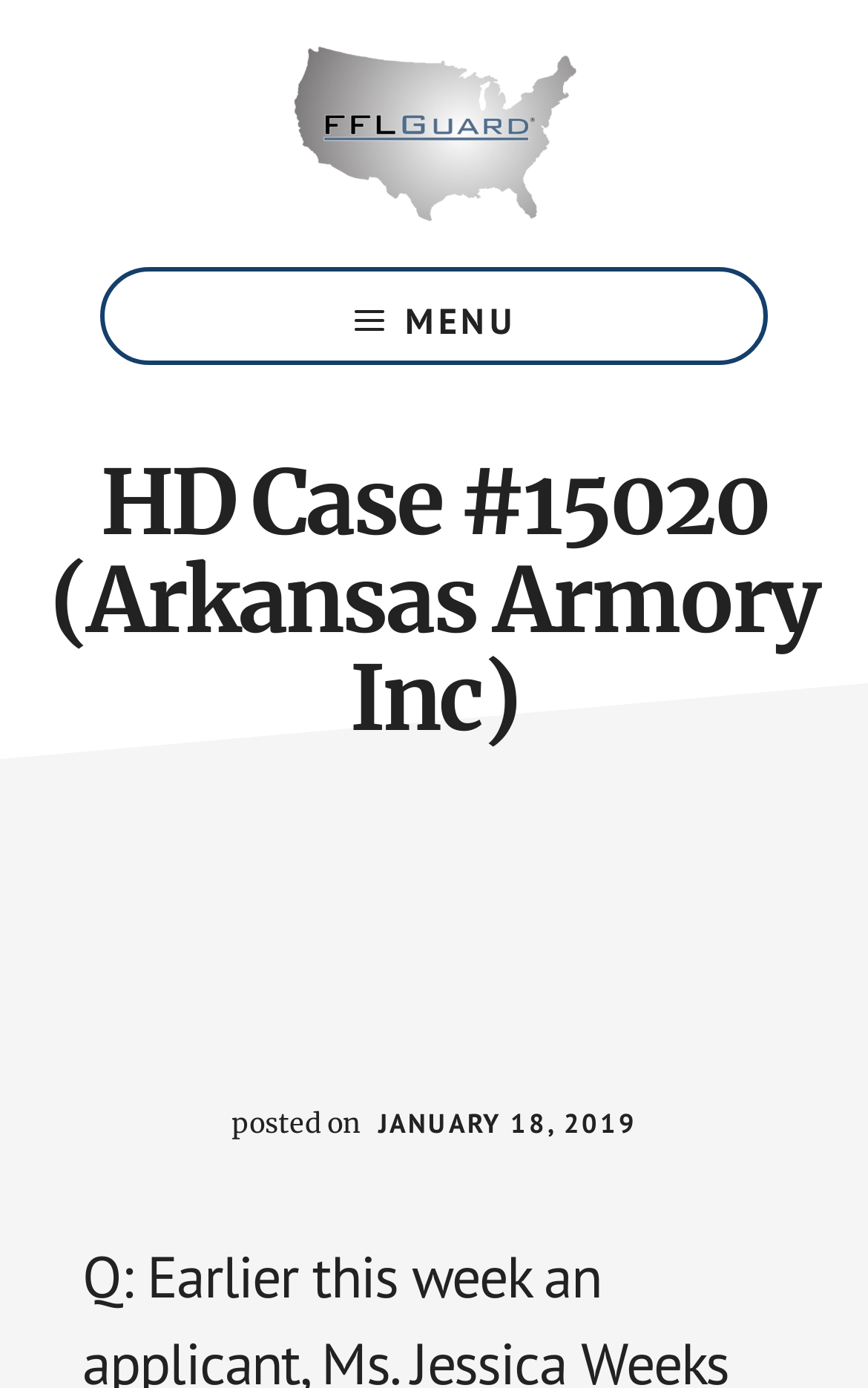What is the type of the button in the top-right corner?
Based on the visual, give a brief answer using one word or a short phrase.

MENU